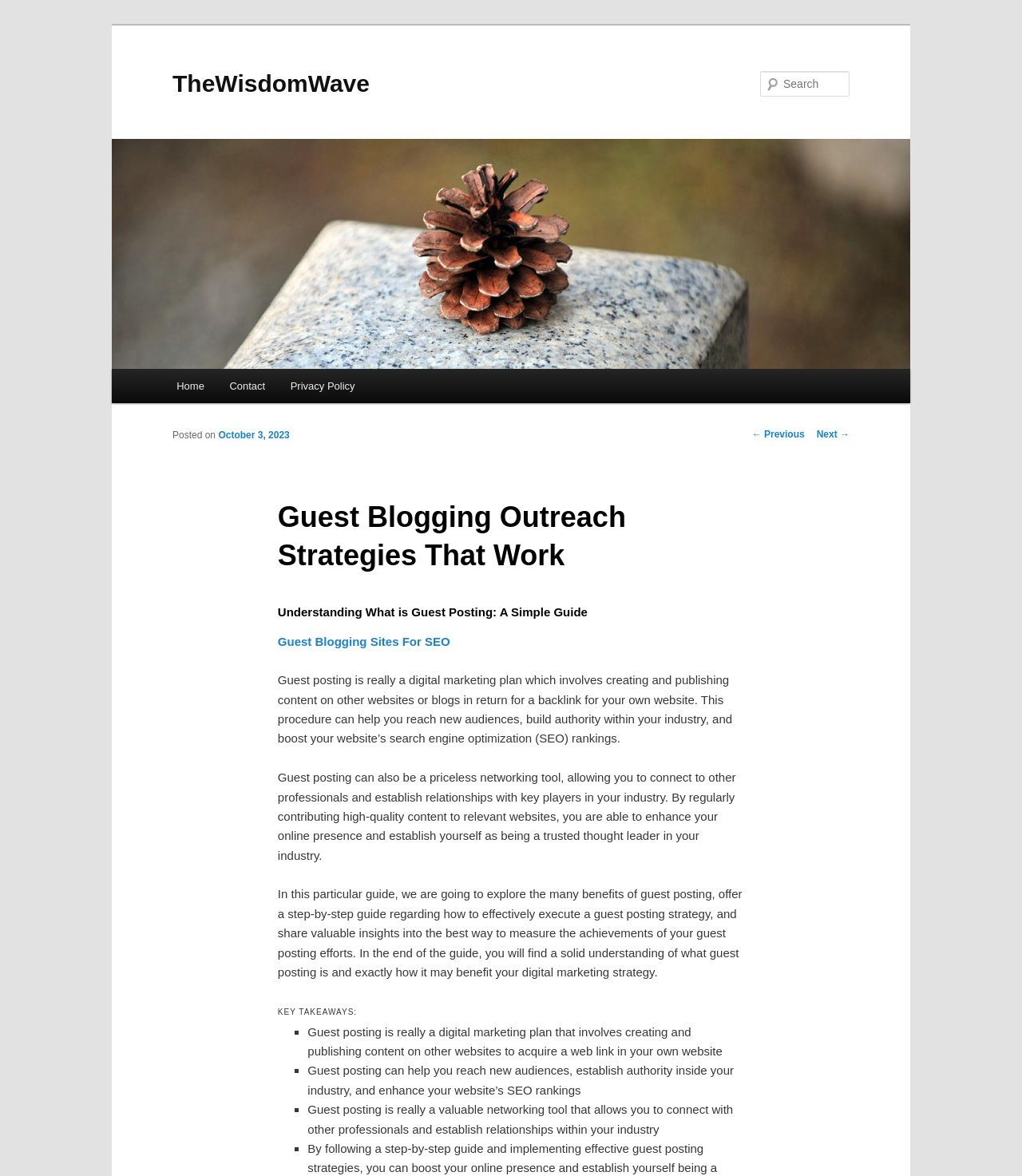Create a detailed description of the webpage's content and layout.

The webpage is about guest blogging outreach strategies, with the title "Guest Blogging Outreach Strategies That Work" prominently displayed at the top. Below the title, there is a link to skip to the primary content. 

On the top-left corner, there is a logo of "TheWisdomWave" with a link to the website's homepage. Next to the logo, there is a search bar with a placeholder text "Search". 

The main menu is located on the top-right corner, with links to "Home", "Contact", and "Privacy Policy". 

The main content of the webpage is divided into sections. The first section has a heading "Guest Blogging Outreach Strategies That Work" and provides an introduction to guest posting, explaining that it is a digital marketing plan that involves creating and publishing content on other websites to acquire a backlink to one's own website. 

Below the introduction, there are two paragraphs that elaborate on the benefits of guest posting, including reaching new audiences, building authority within one's industry, and boosting website's search engine optimization (SEO) rankings. 

The next section has a heading "KEY TAKEAWAYS" and lists four key points about guest posting, including its benefits and how it can be a valuable networking tool. 

On the bottom-right corner, there are links to navigate to previous and next posts.